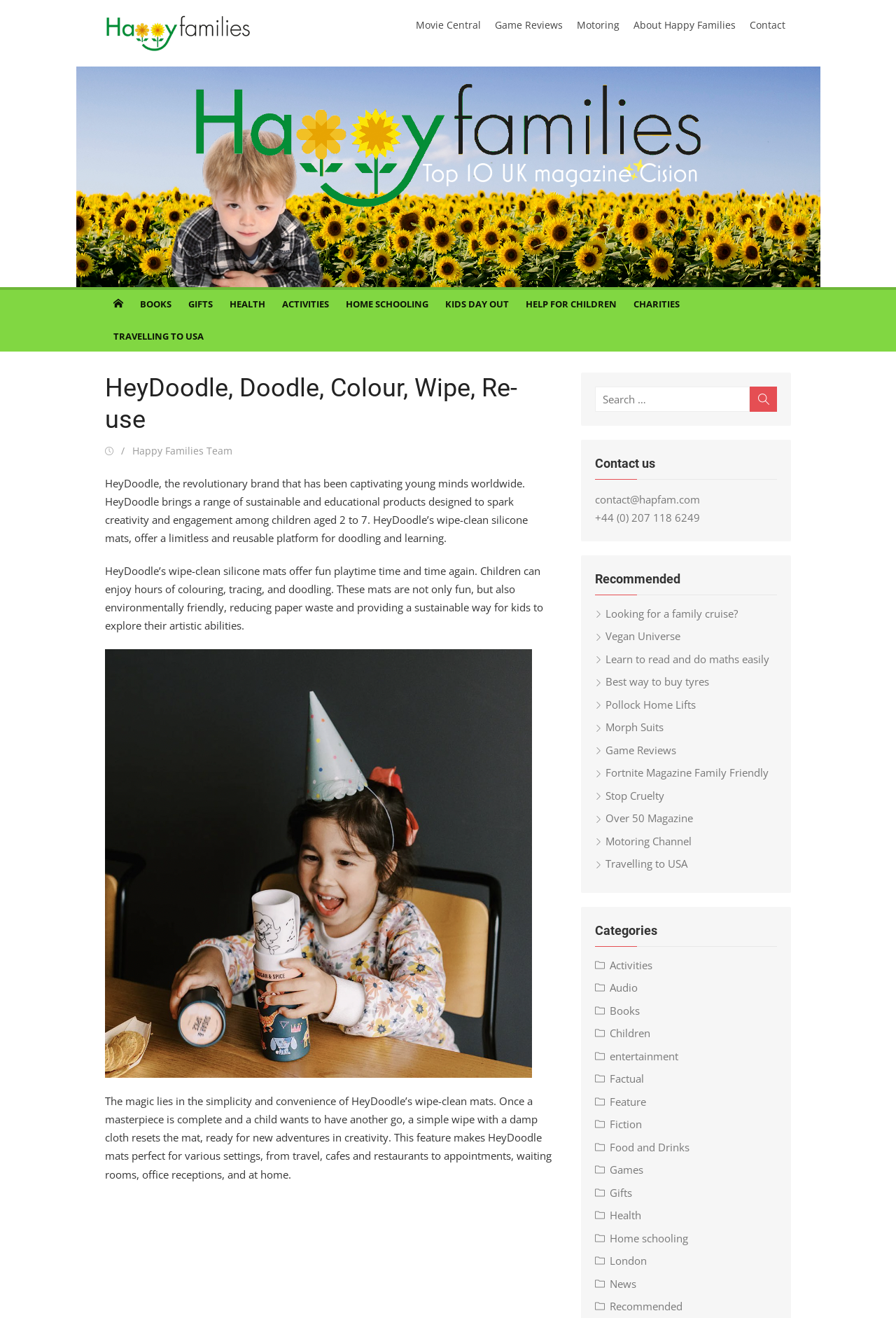Could you locate the bounding box coordinates for the section that should be clicked to accomplish this task: "Contact us via email".

[0.664, 0.374, 0.781, 0.384]